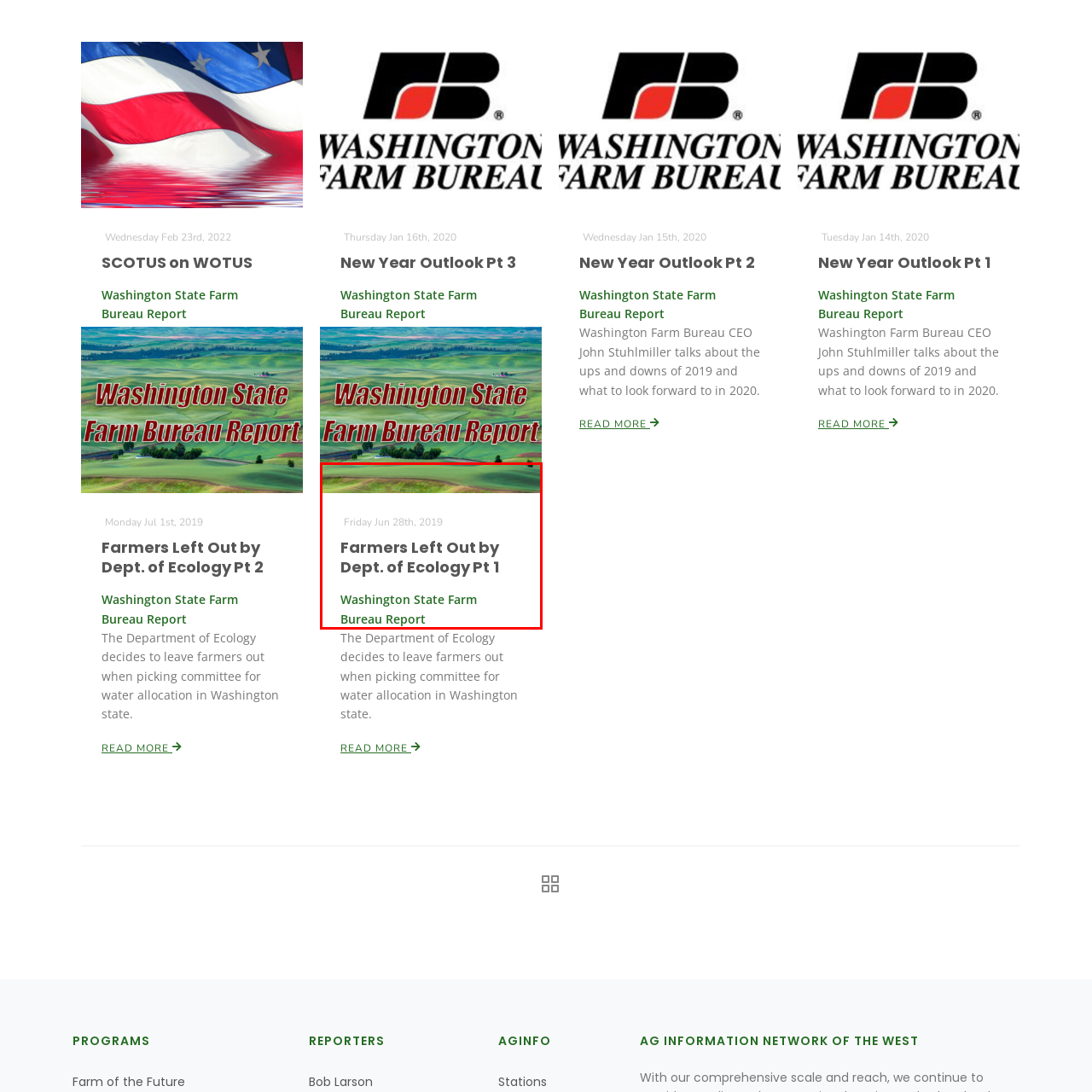Offer a detailed caption for the picture inside the red-bordered area.

The image highlights an article titled "Farmers Left Out by Dept. of Ecology Pt 1," dated June 28, 2019, featured in the Washington State Farm Bureau Report. The article addresses the exclusion of farmers in the water allocation committee decisions made by the Department of Ecology in Washington State. The background of the image is a scenic view of a green landscape, reflecting themes of agriculture and environmental stewardship, which resonate with the content discussed in the article. The overall design emphasizes the importance of these issues within the agricultural community.